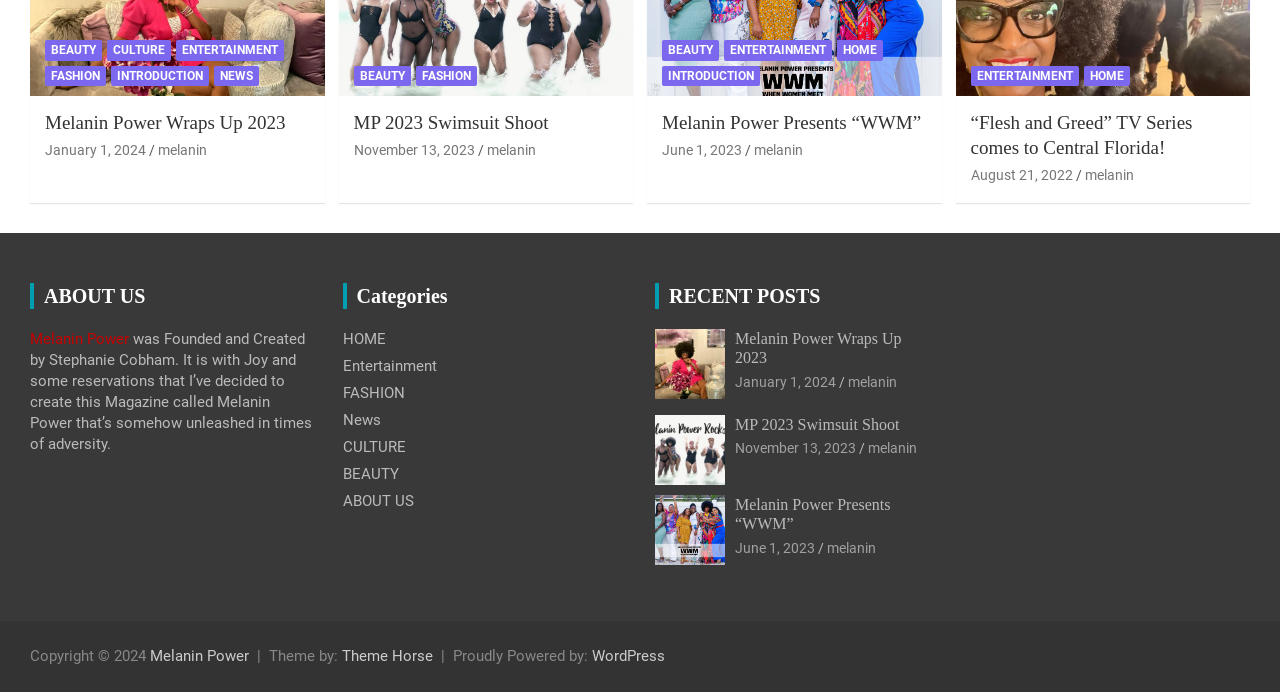Find the bounding box coordinates for the area you need to click to carry out the instruction: "Go to ENTERTAINMENT". The coordinates should be four float numbers between 0 and 1, indicated as [left, top, right, bottom].

[0.138, 0.057, 0.222, 0.087]